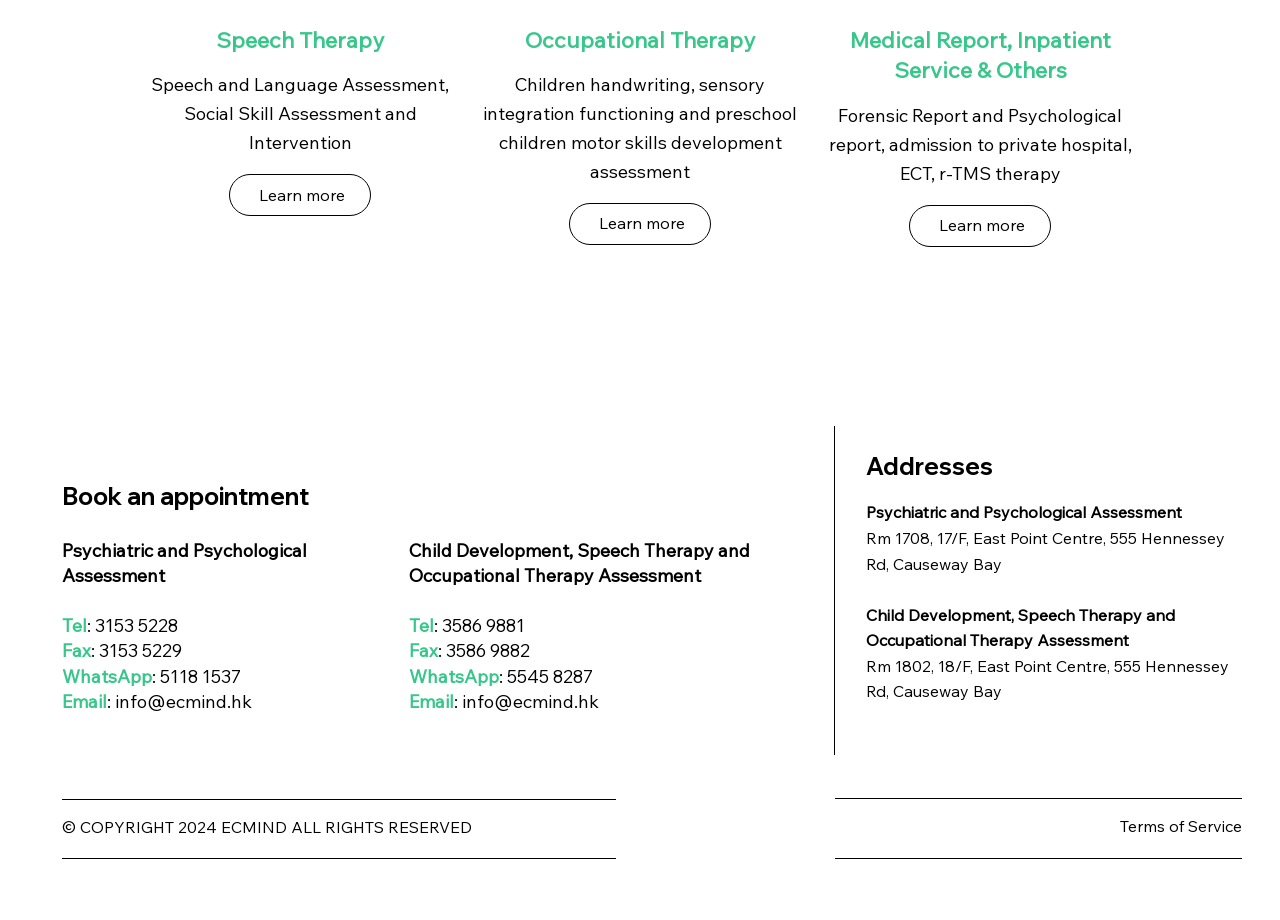Please determine the bounding box coordinates for the element that should be clicked to follow these instructions: "Book an appointment".

[0.049, 0.523, 0.242, 0.555]